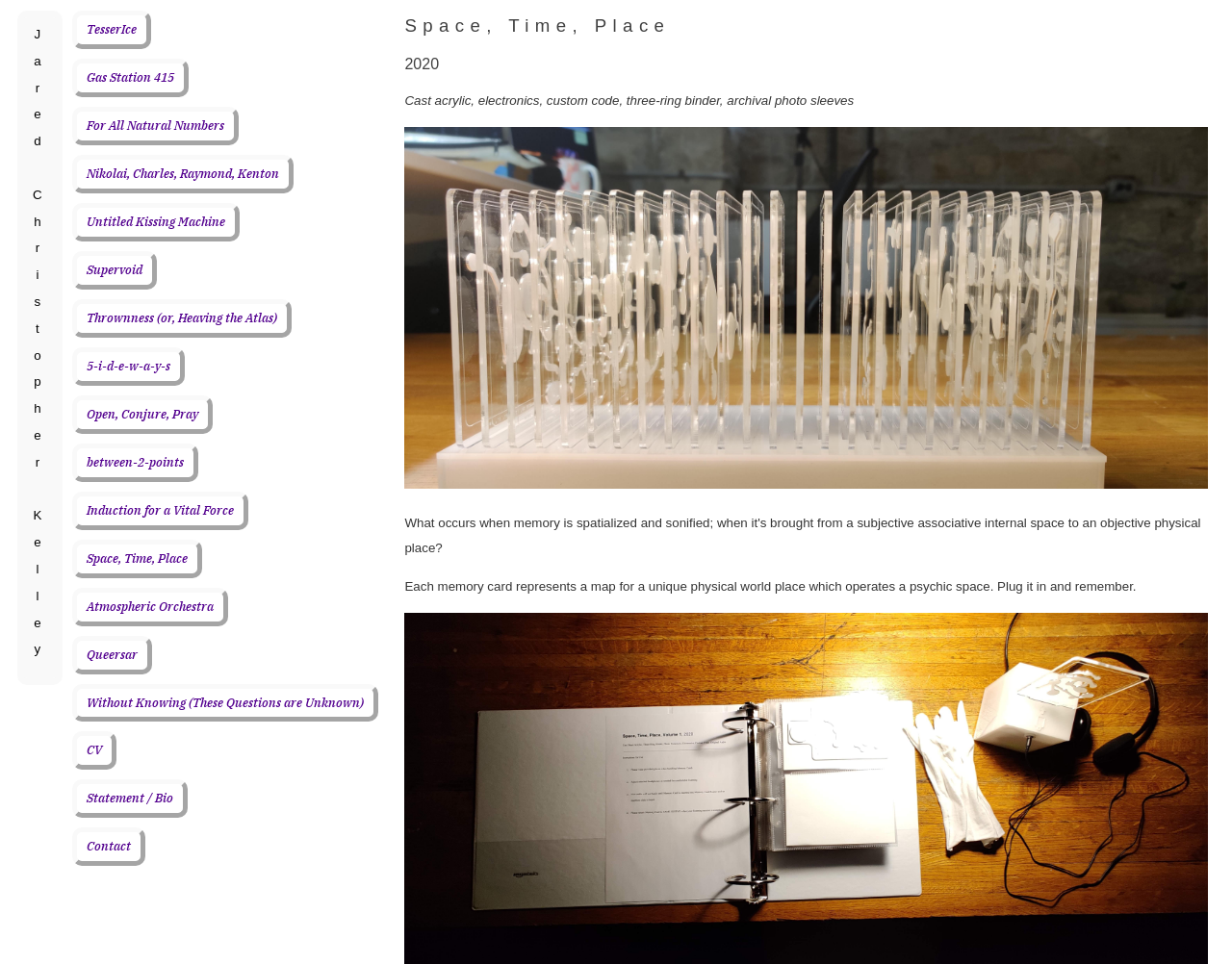Find and extract the text of the primary heading on the webpage.

Jared Christopher Kelley